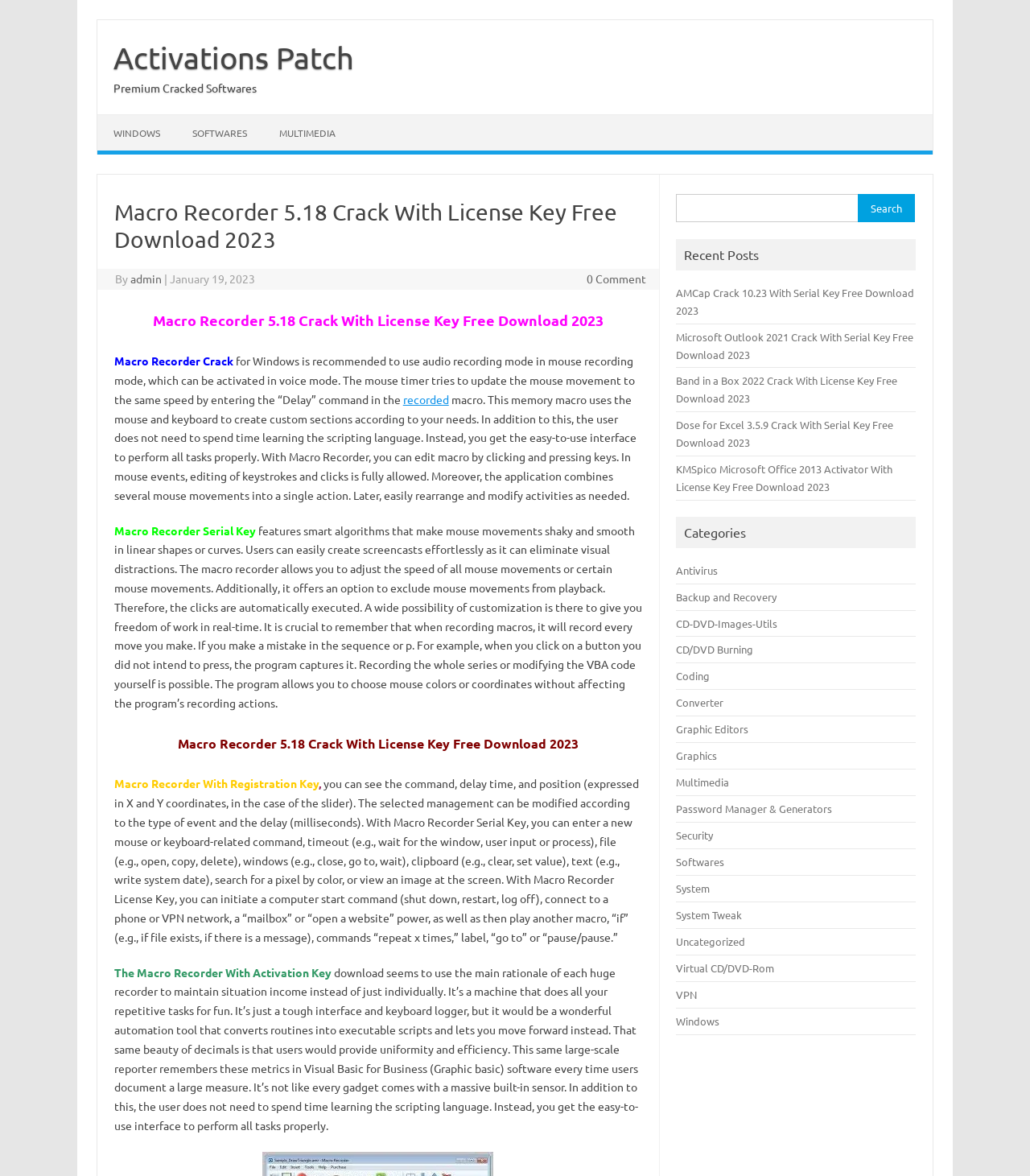What is the benefit of using Macro Recorder?
Please answer the question with a detailed and comprehensive explanation.

The webpage highlights that Macro Recorder has an easy-to-use interface, which allows users to perform tasks properly without having to spend time learning scripting languages.